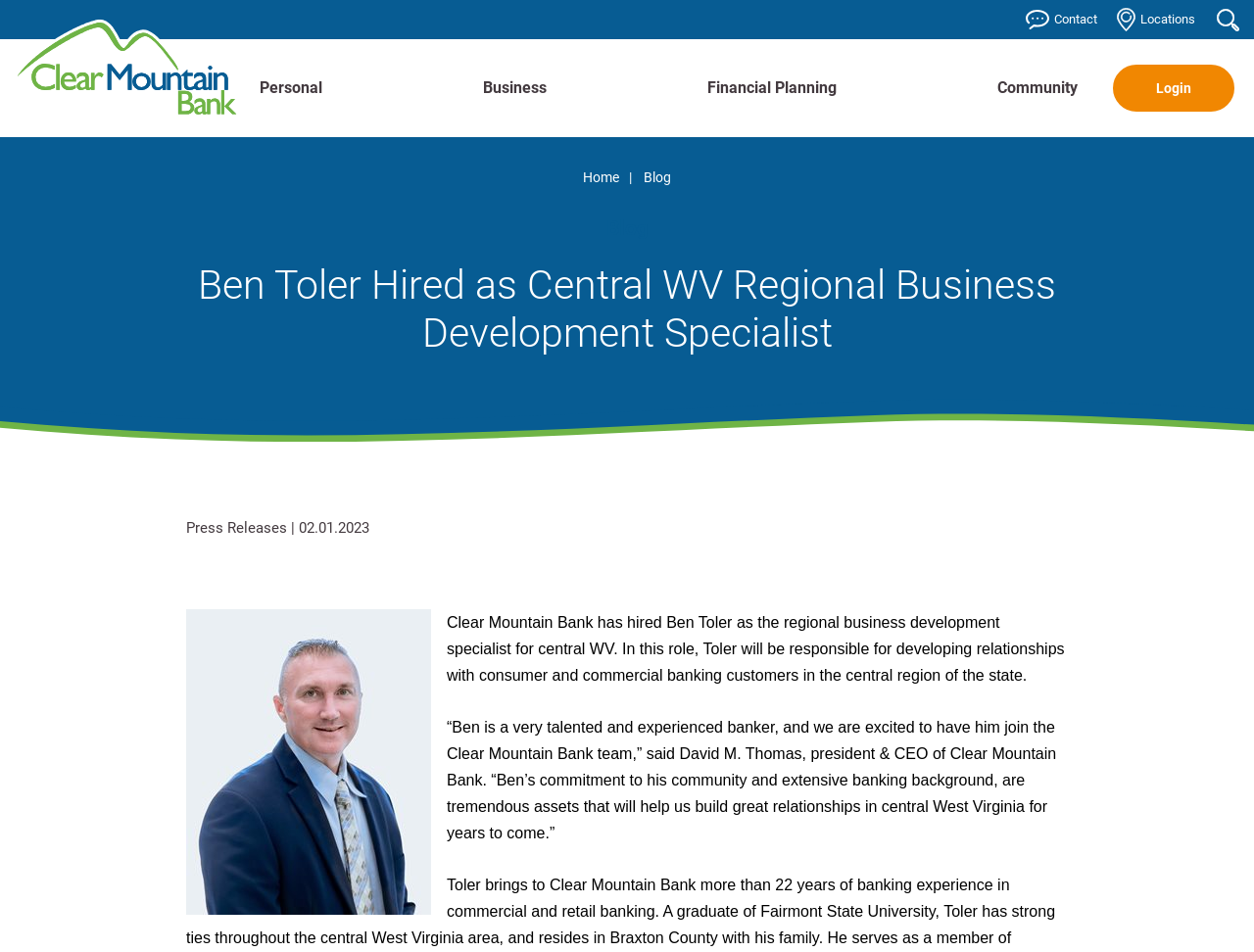What is the name of the president and CEO of Clear Mountain Bank?
Your answer should be a single word or phrase derived from the screenshot.

David M. Thomas